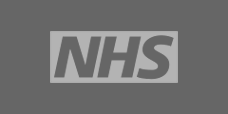Can you give a comprehensive explanation to the question given the content of the image?
Why is the NHS logo included on Hurst Green Plastics Ltd's website?

The inclusion of the NHS logo on Hurst Green Plastics Ltd's website signals the company's association with reputable organizations and highlights its contributions to health and safety in various sectors.